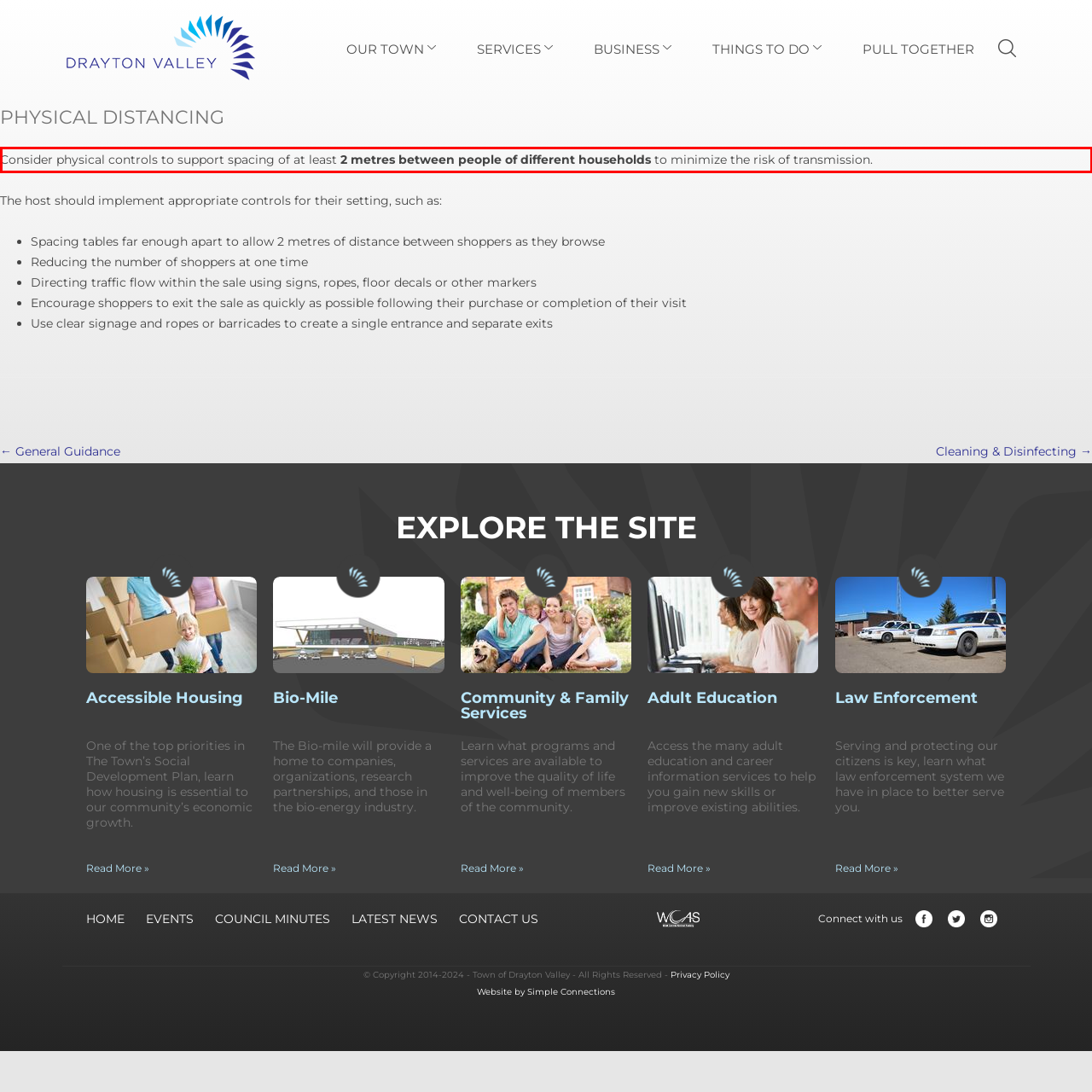Extract and provide the text found inside the red rectangle in the screenshot of the webpage.

Consider physical controls to support spacing of at least 2 metres between people of different households to minimize the risk of transmission.